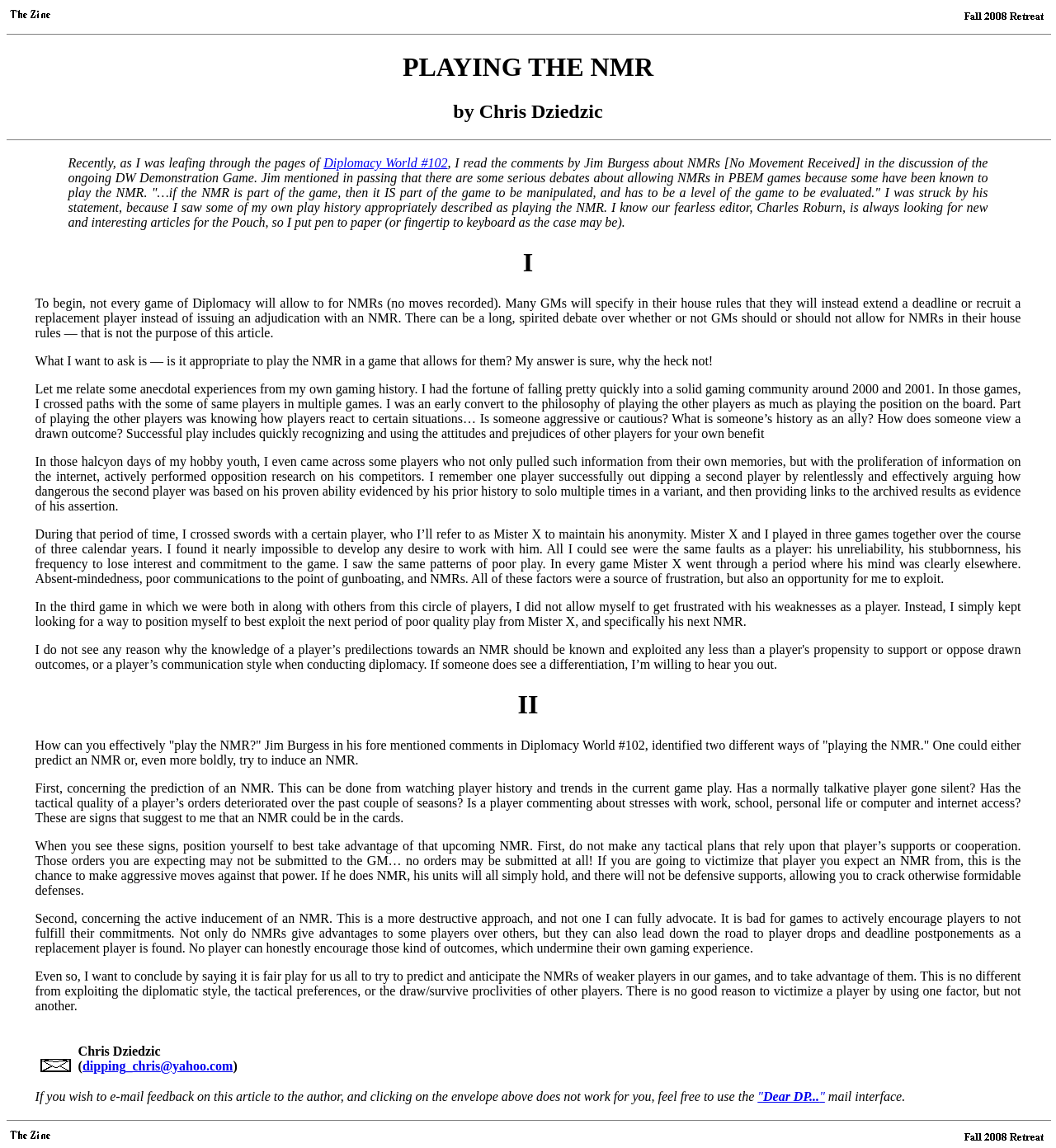Identify and provide the main heading of the webpage.

PLAYING THE NMR